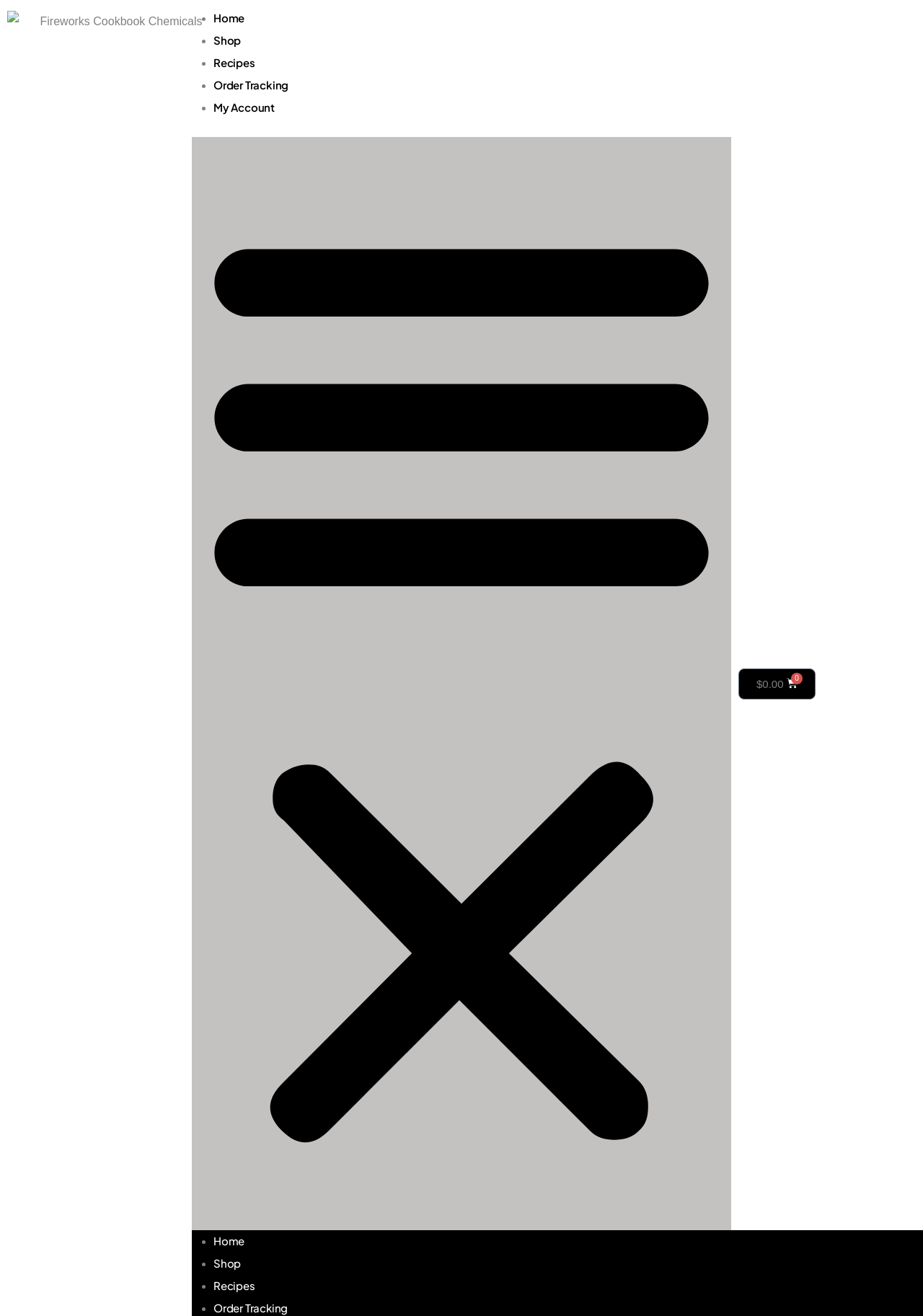Find the bounding box coordinates of the element you need to click on to perform this action: 'view Recipes'. The coordinates should be represented by four float values between 0 and 1, in the format [left, top, right, bottom].

[0.231, 0.042, 0.276, 0.053]